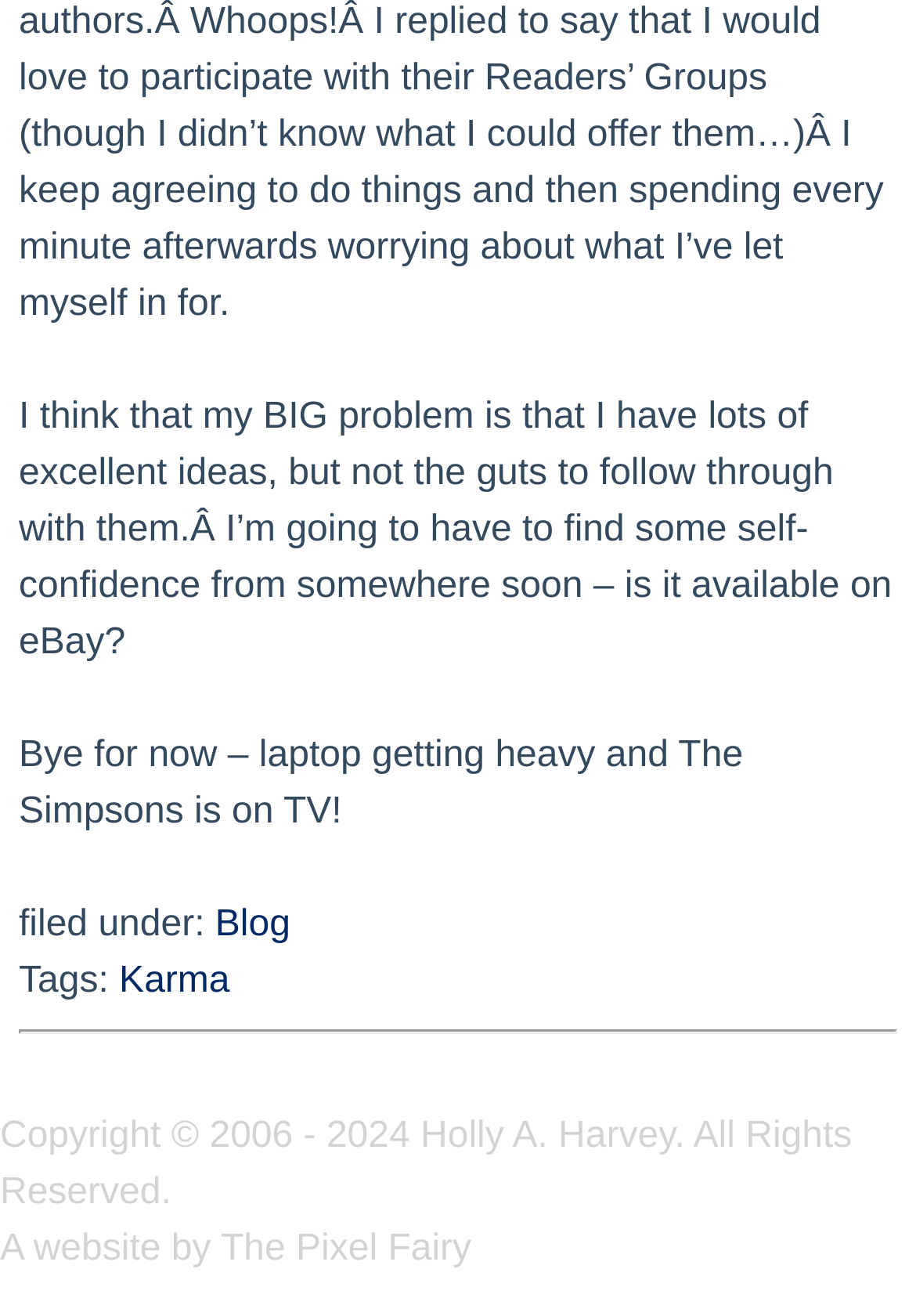What is the copyright period of the website?
Please provide a detailed and thorough answer to the question.

The copyright notice at the bottom of the webpage states that the website's content is copyrighted from 2006 to 2024.